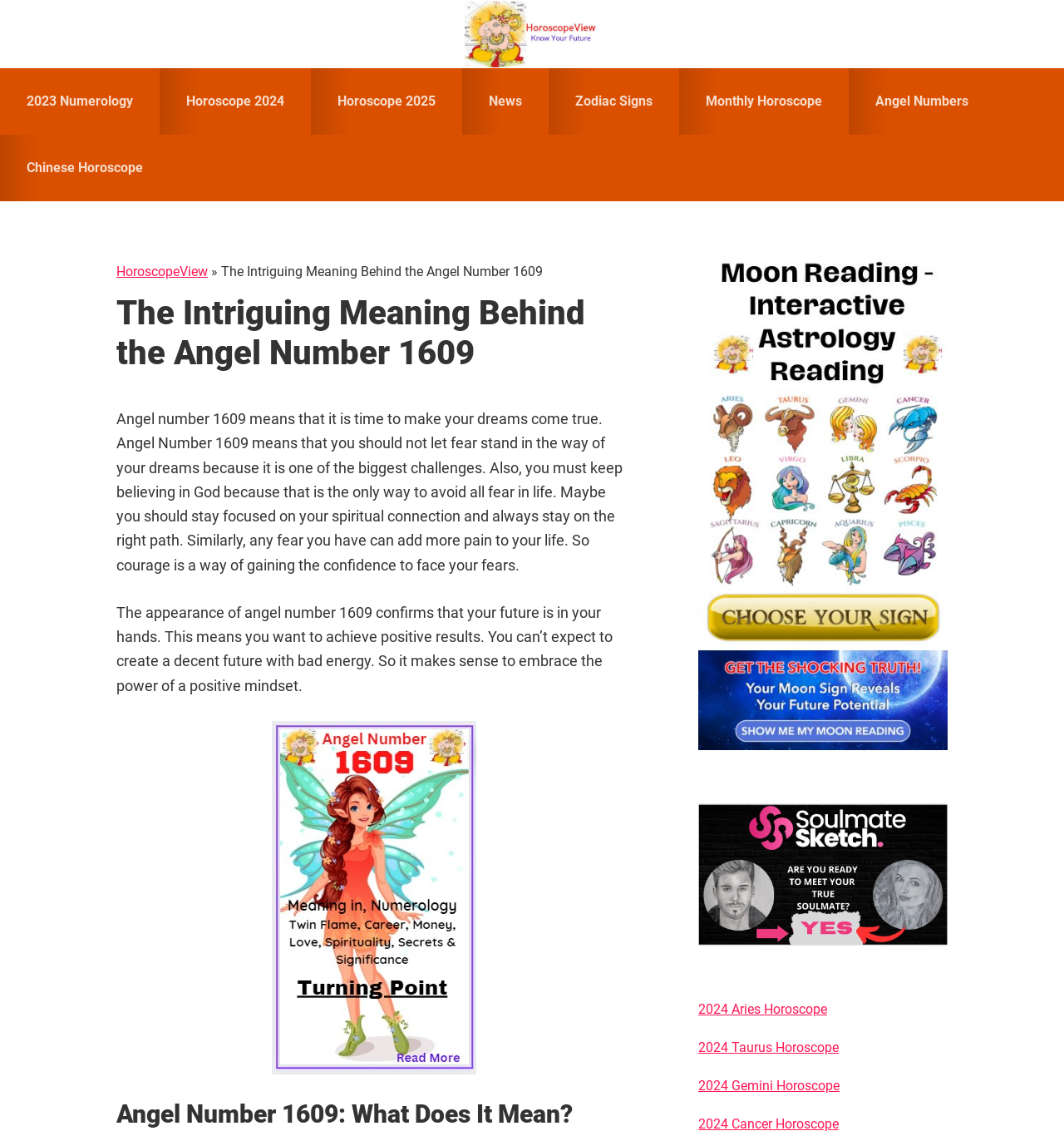Please provide the bounding box coordinate of the region that matches the element description: HoroscopeView. Coordinates should be in the format (top-left x, top-left y, bottom-right x, bottom-right y) and all values should be between 0 and 1.

[0.332, 0.001, 0.668, 0.06]